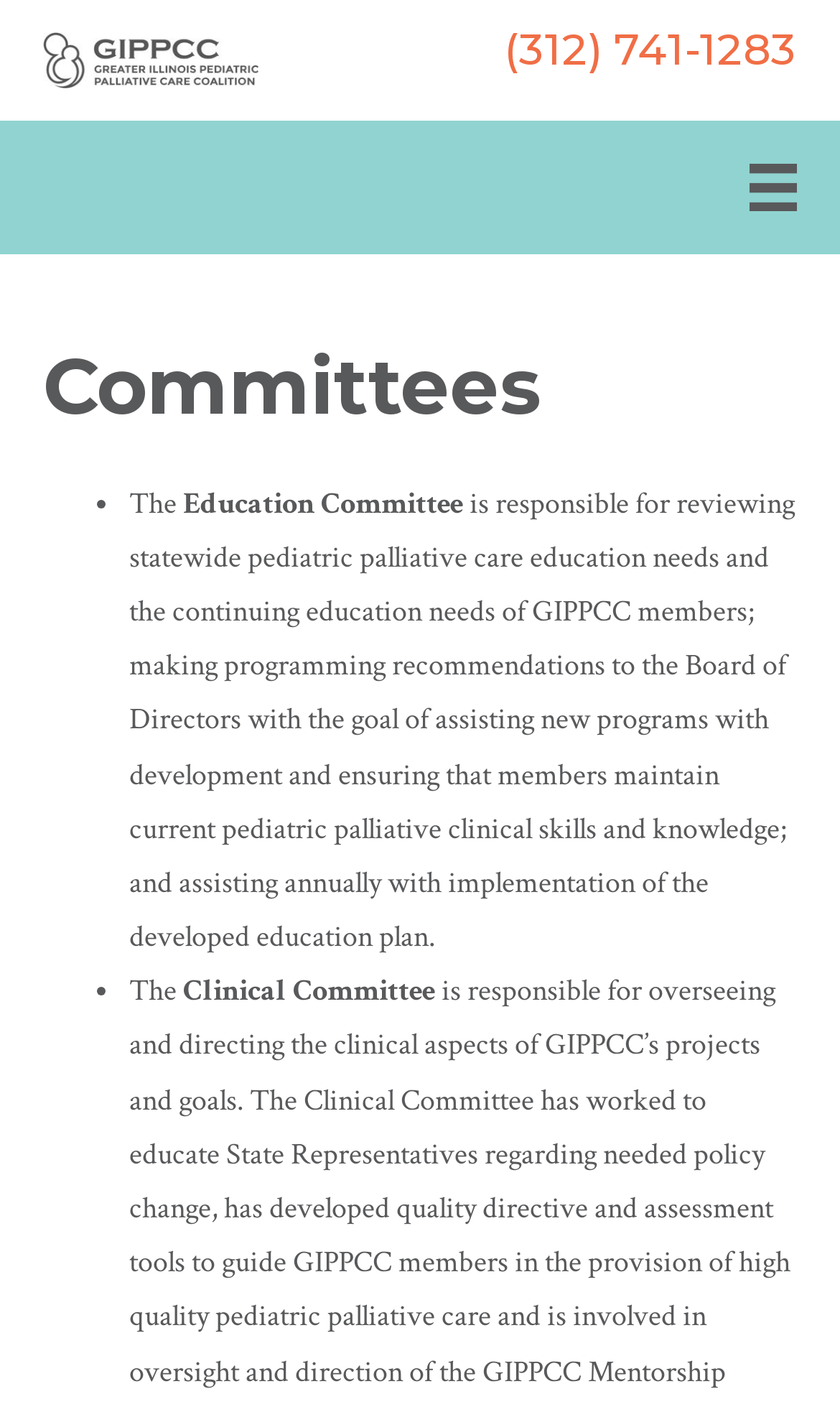Using the information in the image, could you please answer the following question in detail:
What is the logo of the webpage?

I found the logo by looking at the top left section of the webpage, where I saw an image element with the description 'logo'.